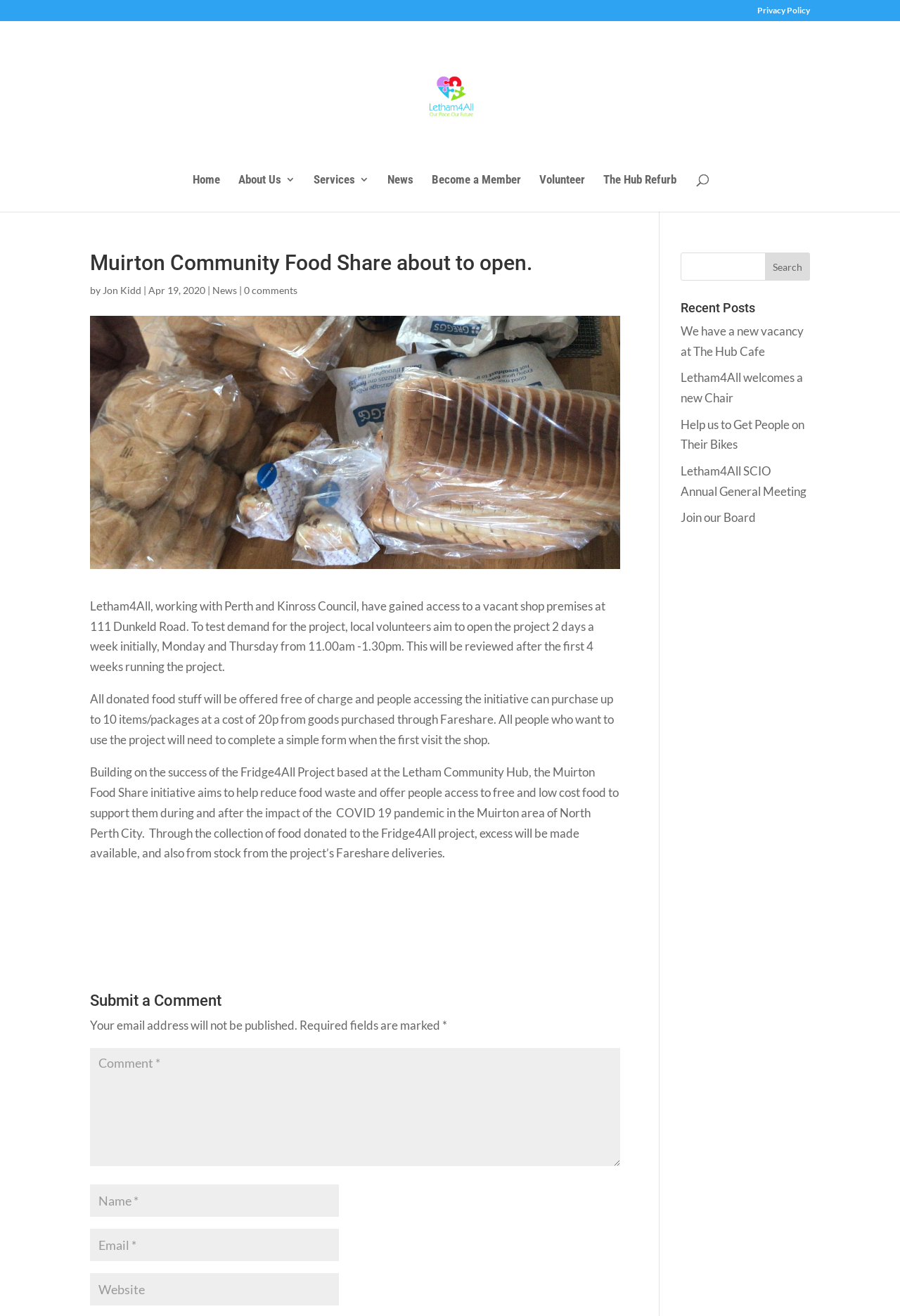Answer the following query concisely with a single word or phrase:
What is the name of the project based at the Letham Community Hub?

Fridge4All Project